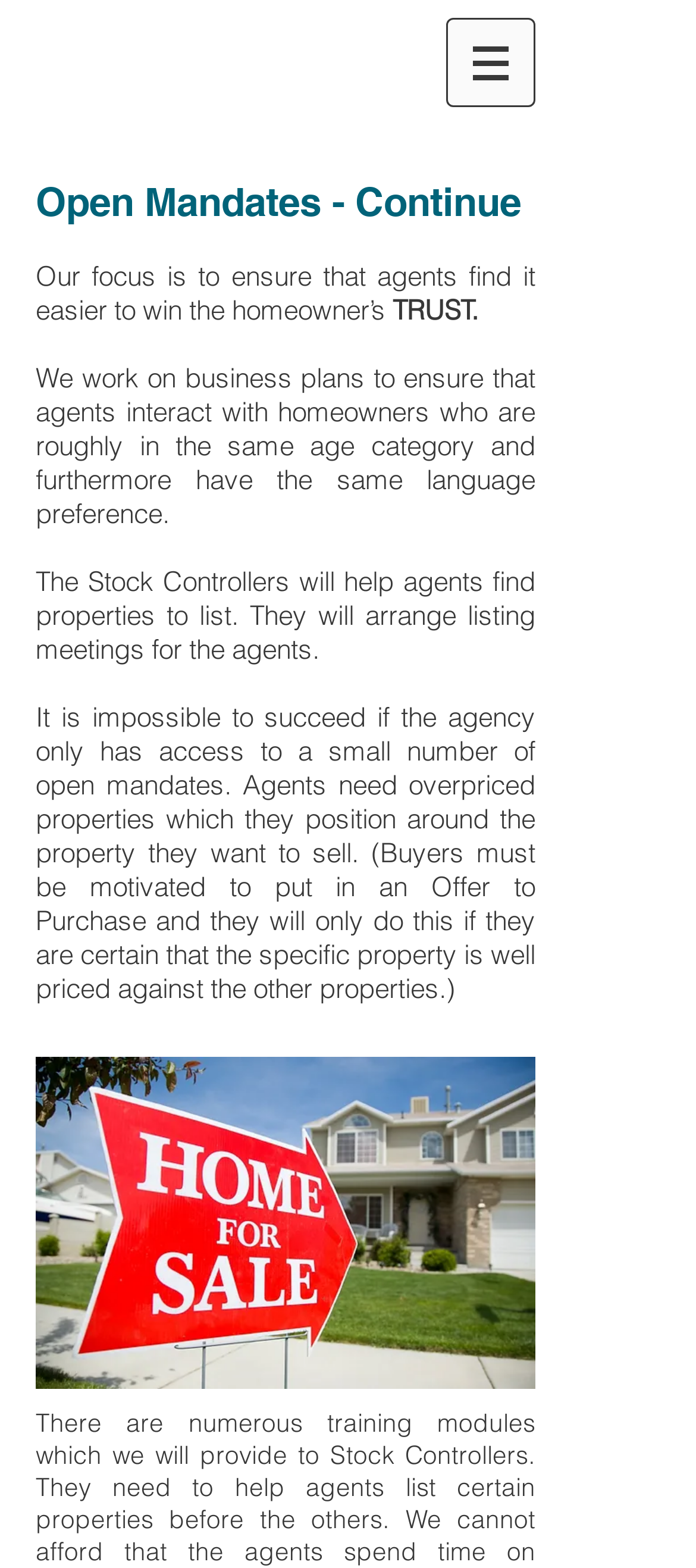Based on the image, provide a detailed response to the question:
What type of image is displayed at the bottom of the page?

The image displayed at the bottom of the page is a house with a 'for sale' sign, which suggests that it is an image of a house for sale, likely used to illustrate the concept of open mandates and property listings.